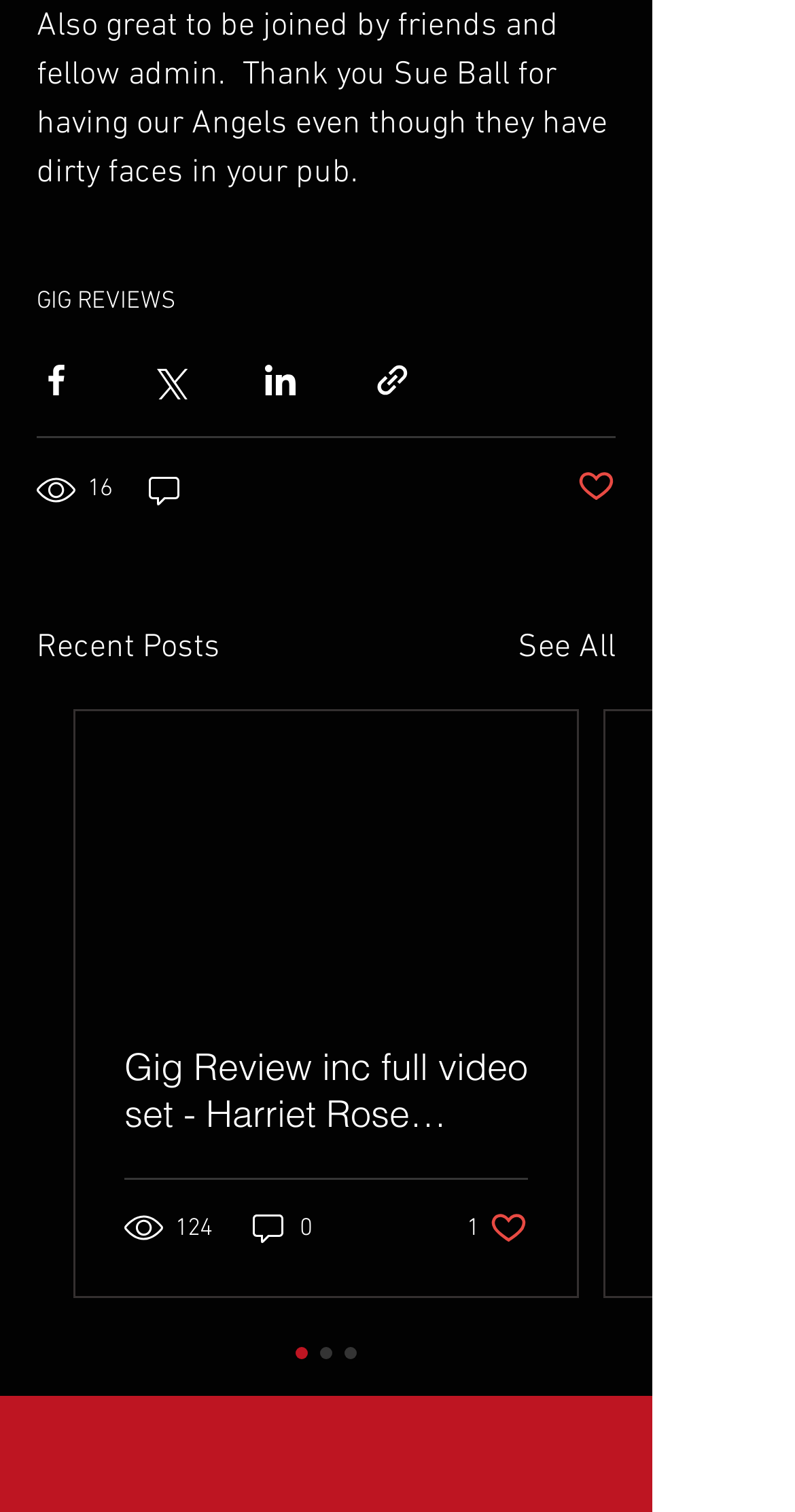How many comments does the first post have?
Look at the screenshot and respond with one word or a short phrase.

0 comments